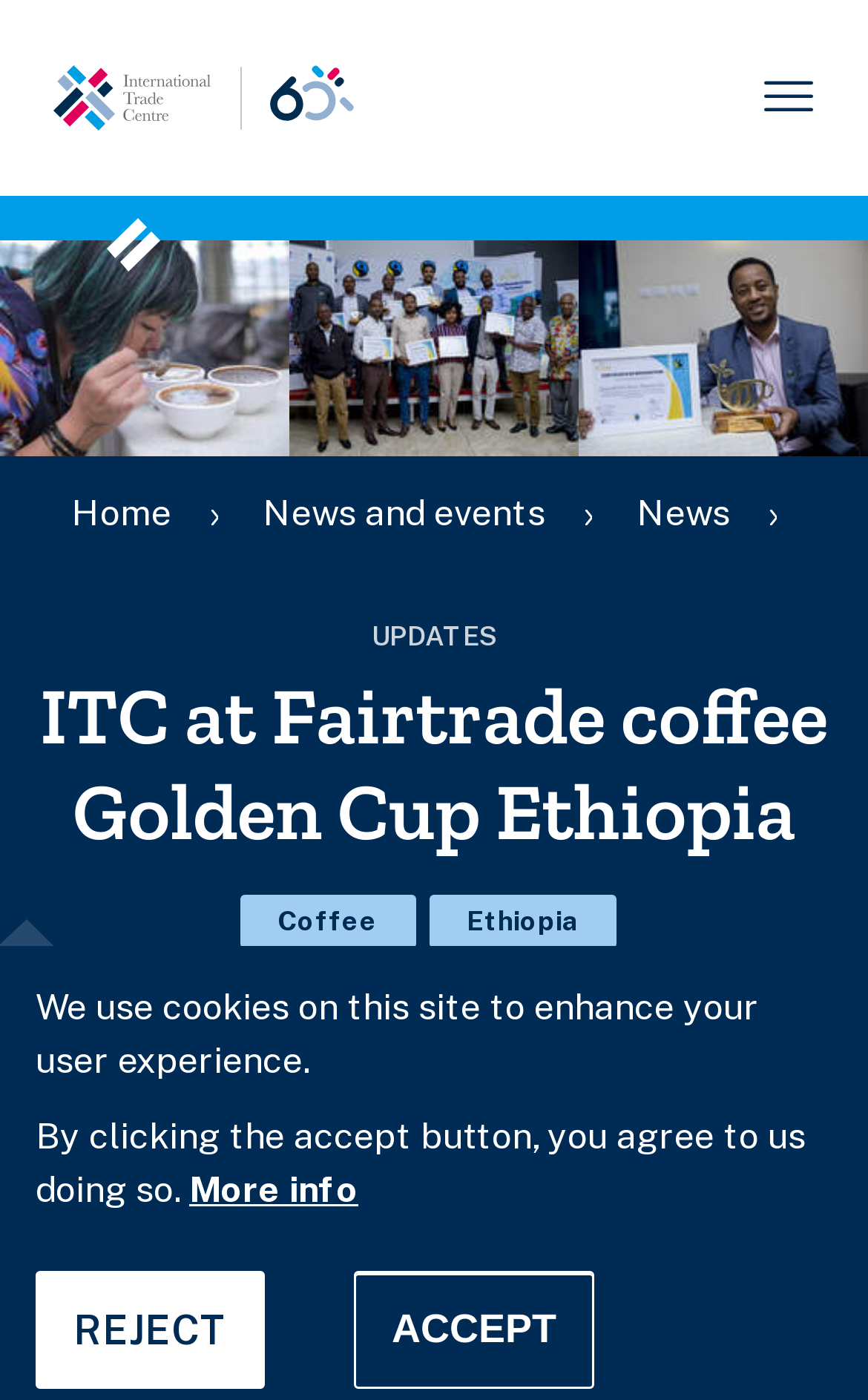Identify the bounding box coordinates for the element you need to click to achieve the following task: "Click on More info". Provide the bounding box coordinates as four float numbers between 0 and 1, in the form [left, top, right, bottom].

[0.218, 0.835, 0.413, 0.865]